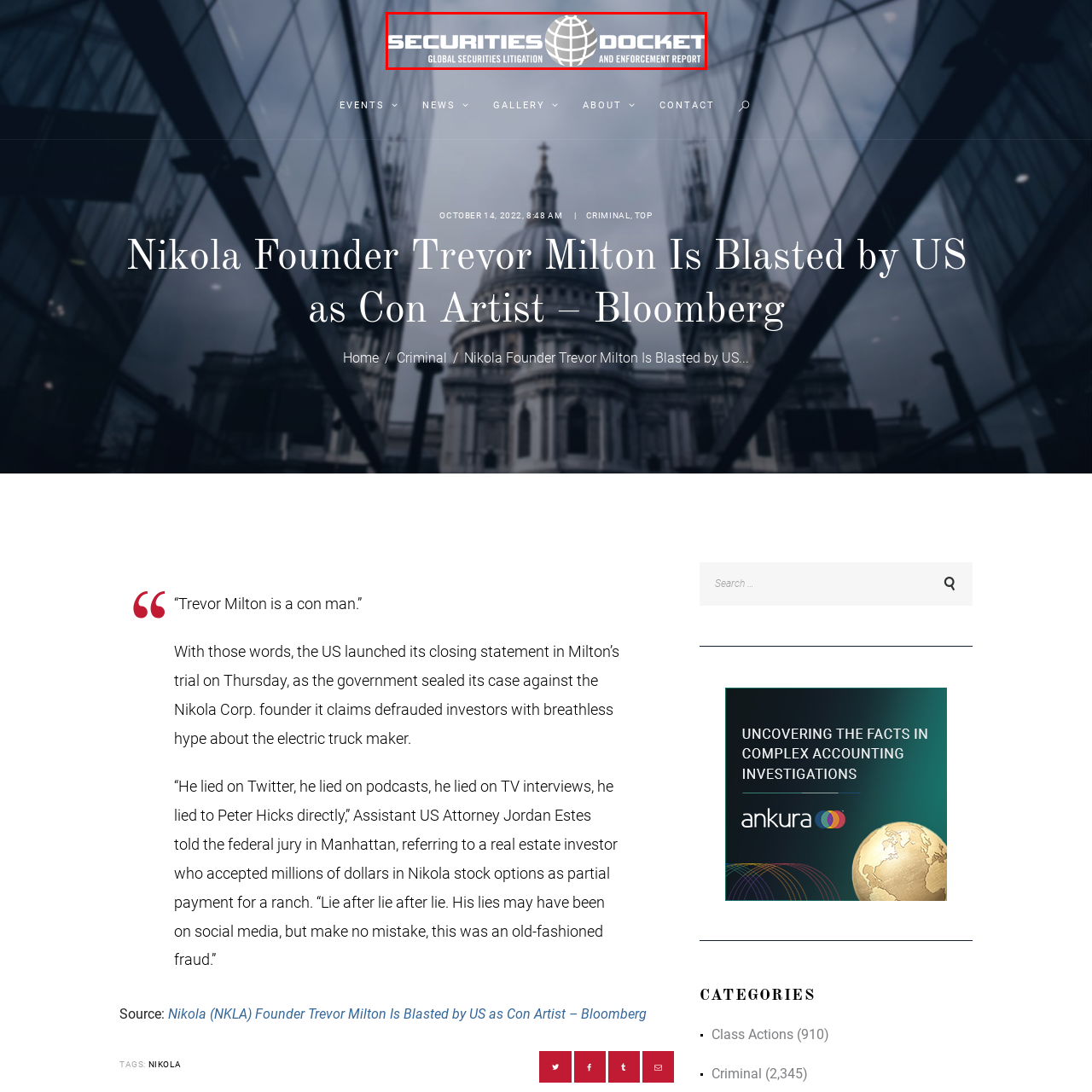Construct a detailed caption for the image enclosed in the red box.

The image features the logo of "Securities Docket," a platform dedicated to covering significant developments in global securities litigation and enforcement. The logo prominently showcases the name "SECURITIES DOCKET" in bold, white letters, reflecting its focus on legal and regulatory matters. Below the main title, the tagline "GLOBAL SECURITIES LITIGATION AND ENFORCEMENT REPORT" reinforces its commitment to delivering comprehensive coverage and insights related to securities laws and industry compliance. The design, with a globe graphic, symbolizes a worldwide perspective on these critical legal issues. This branding underscores the platform's authoritative role in the field of securities litigation.